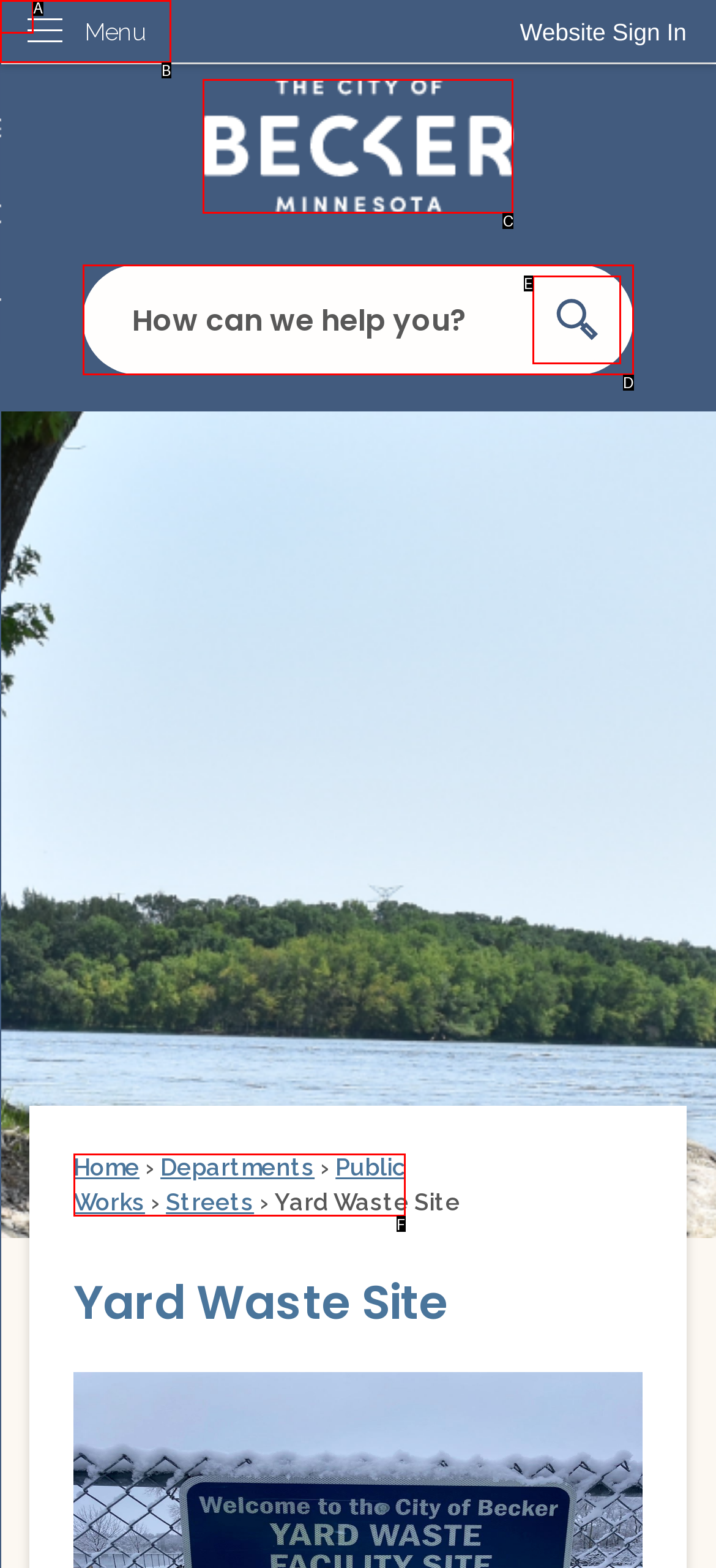Identify the option that corresponds to the given description: Public Works. Reply with the letter of the chosen option directly.

F